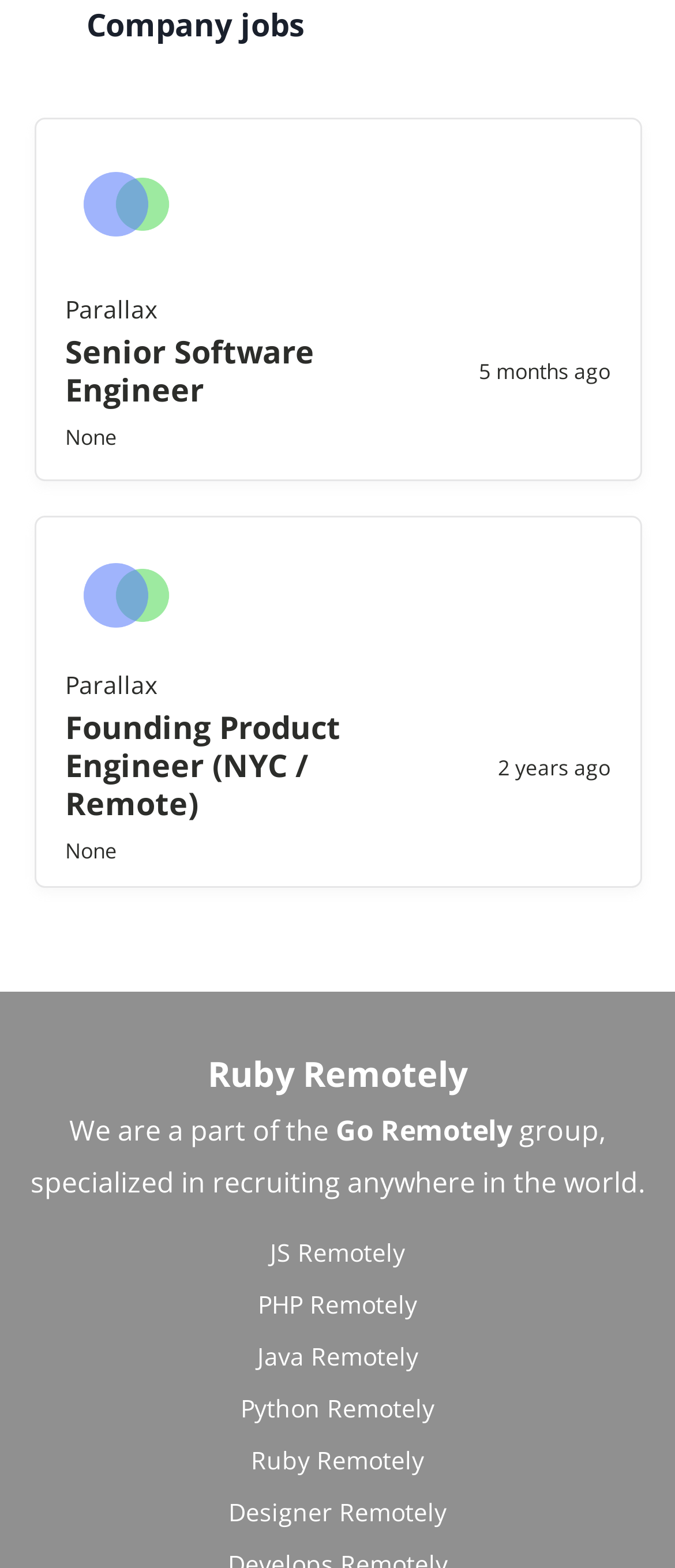Provide a short answer to the following question with just one word or phrase: How old is the first job posting?

5 months ago